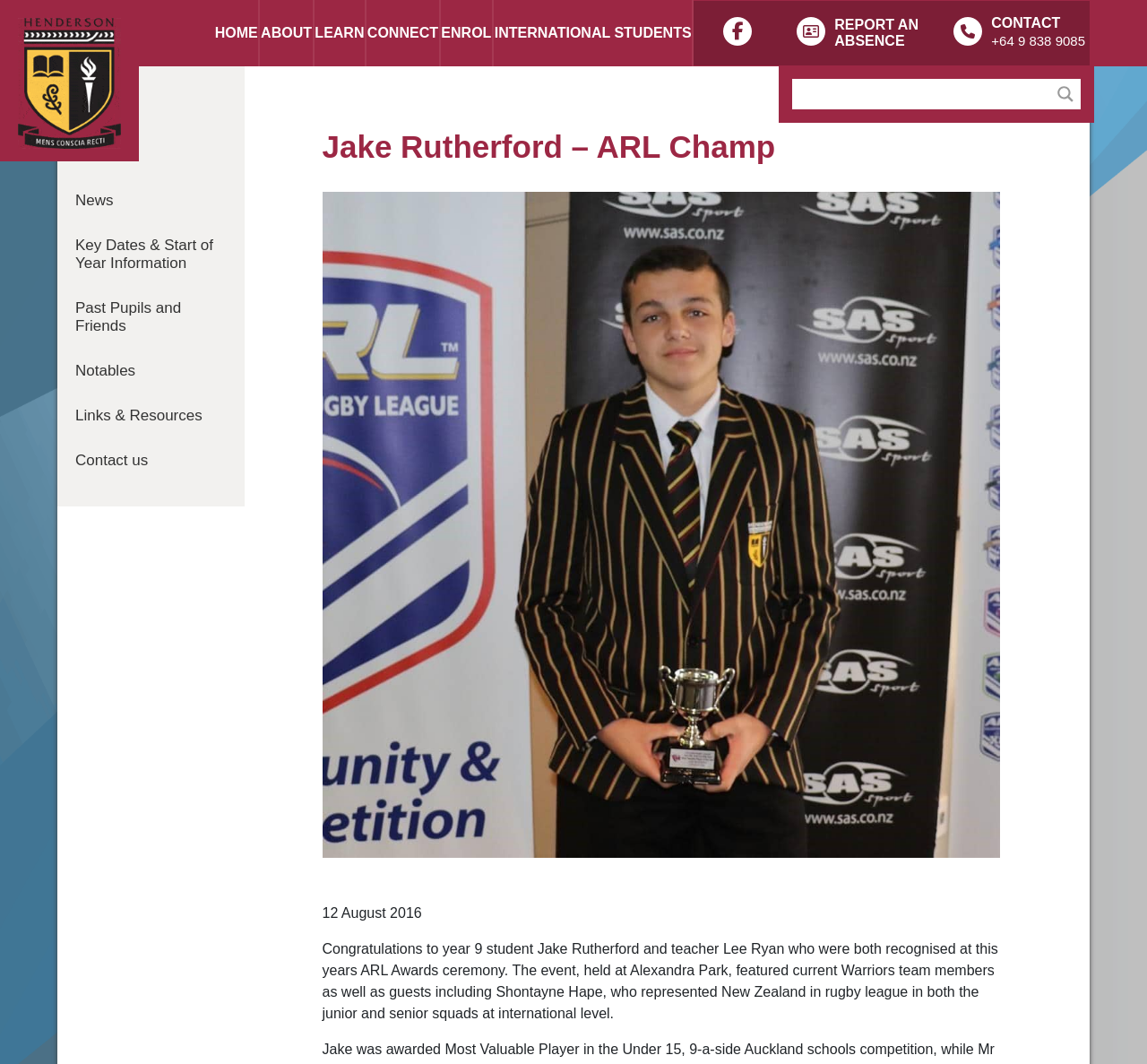Locate the bounding box coordinates of the area you need to click to fulfill this instruction: 'View news'. The coordinates must be in the form of four float numbers ranging from 0 to 1: [left, top, right, bottom].

[0.066, 0.18, 0.205, 0.197]